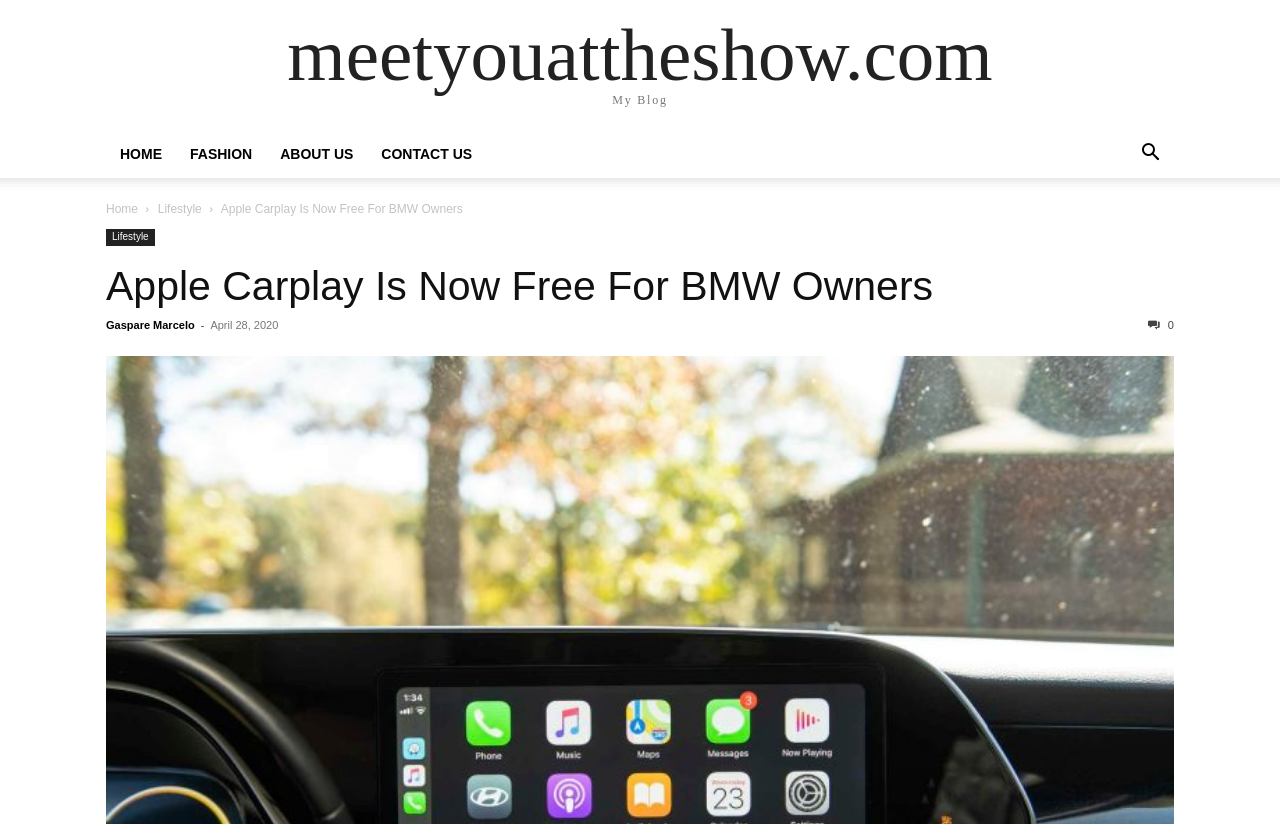Create a detailed narrative describing the layout and content of the webpage.

The webpage appears to be a blog post about Apple Carplay being free for BMW owners. At the top left of the page, there is a link to the website's homepage, "meetyouattheshow.com", and a static text "My Blog" is positioned to its right. Below these elements, there is a row of links, including "HOME", "FASHION", "ABOUT US", and "CONTACT US", which are evenly spaced and aligned horizontally. 

To the right of these links, there is a search button labeled "Search". Below the search button, there are two columns of links. The left column has links to "Home" and "Lifestyle", while the right column has a heading that reads "Apple Carplay Is Now Free For BMW Owners" in a larger font size. 

Below the heading, there is a paragraph of text that summarizes the blog post, which discusses Apple's decision to reward BMW owners with free Airplay and the top reasons why one should get the BMW Apple Carplay. The author of the post, "Gaspare Marcelo", is credited below the text, along with the date "April 28, 2020". At the bottom right of the page, there is a link with an icon and the number "0", which may indicate the number of comments or shares.